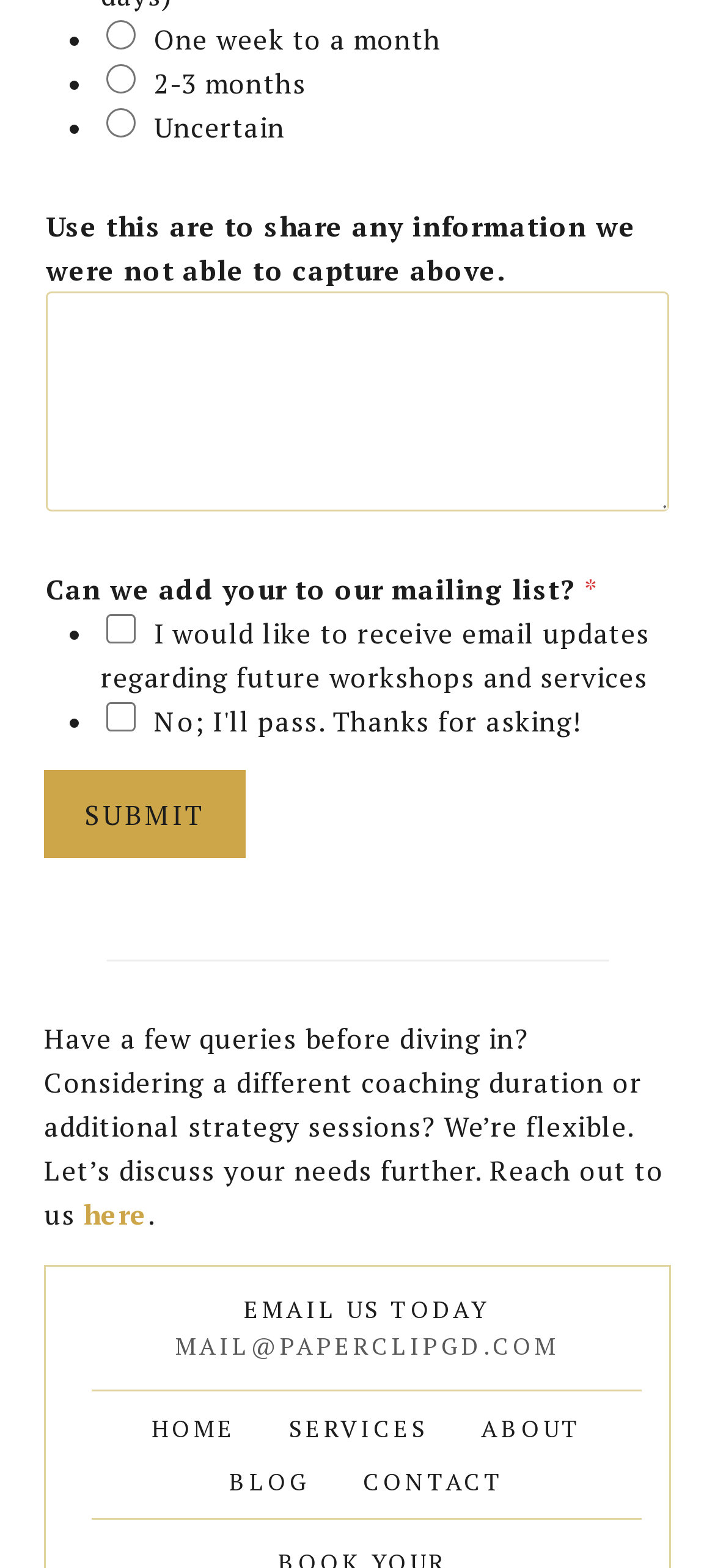Can you find the bounding box coordinates for the UI element given this description: "parent_node: Uncertain name="wpforms[fields][9]" value="Uncertain""? Provide the coordinates as four float numbers between 0 and 1: [left, top, right, bottom].

[0.149, 0.069, 0.19, 0.087]